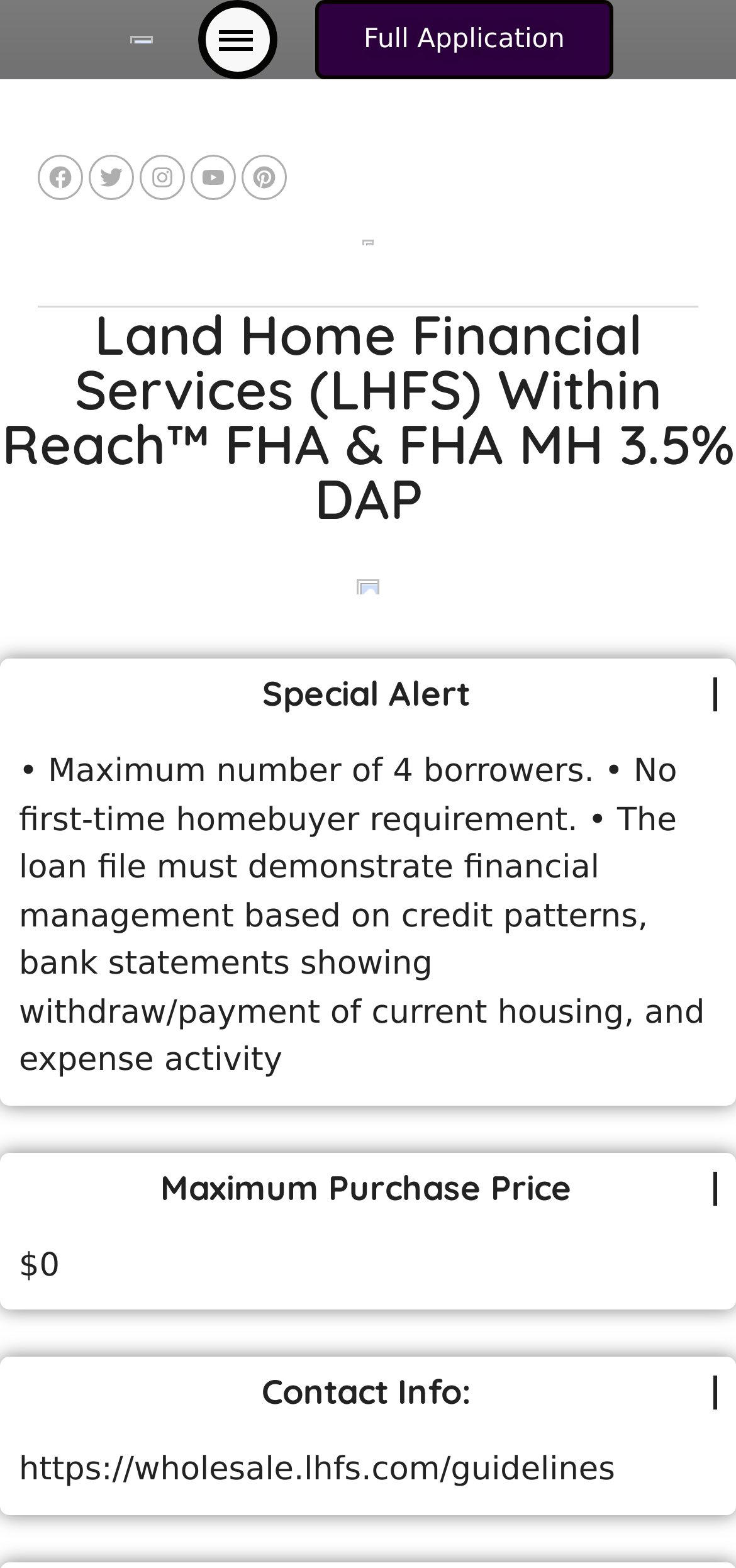Given the description of a UI element: "Full Application", identify the bounding box coordinates of the matching element in the webpage screenshot.

[0.427, 0.0, 0.834, 0.051]